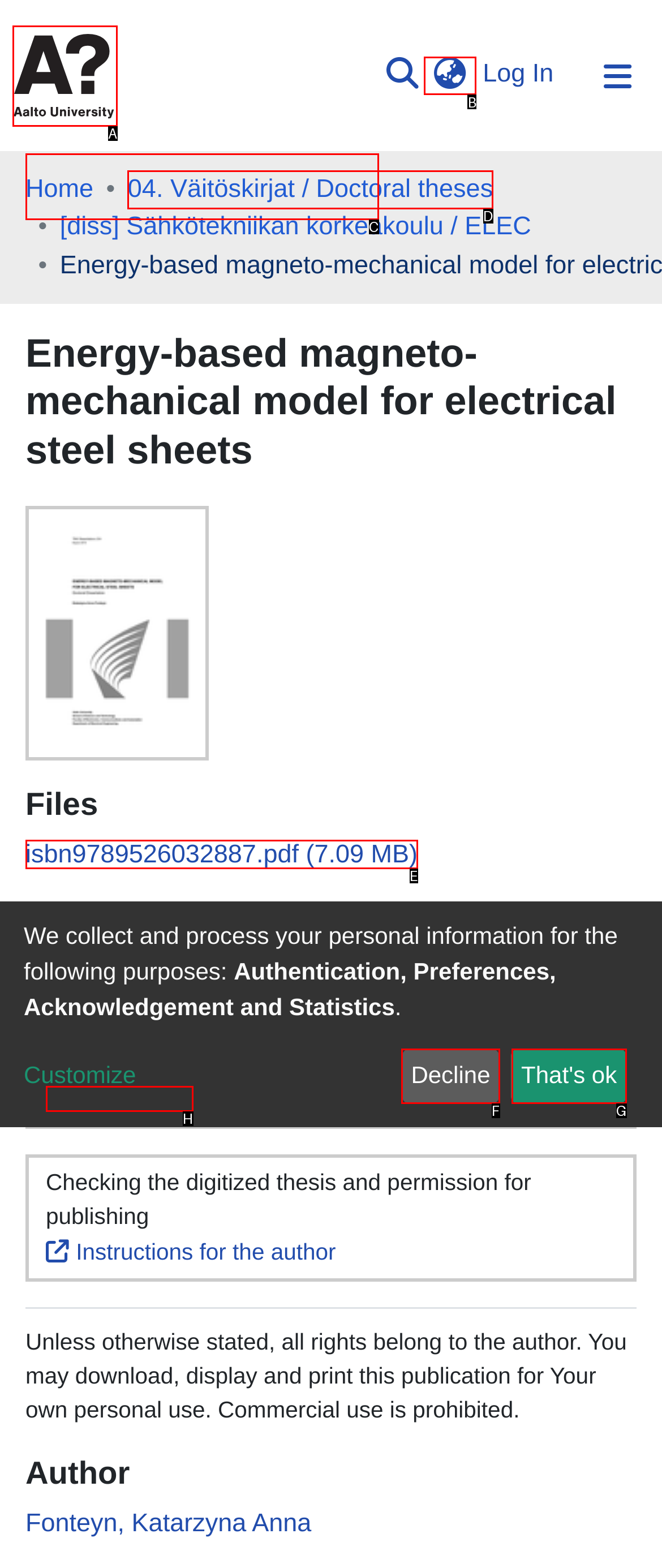Select the letter from the given choices that aligns best with the description: isbn9789526032887.pdf (7.09 MB). Reply with the specific letter only.

E